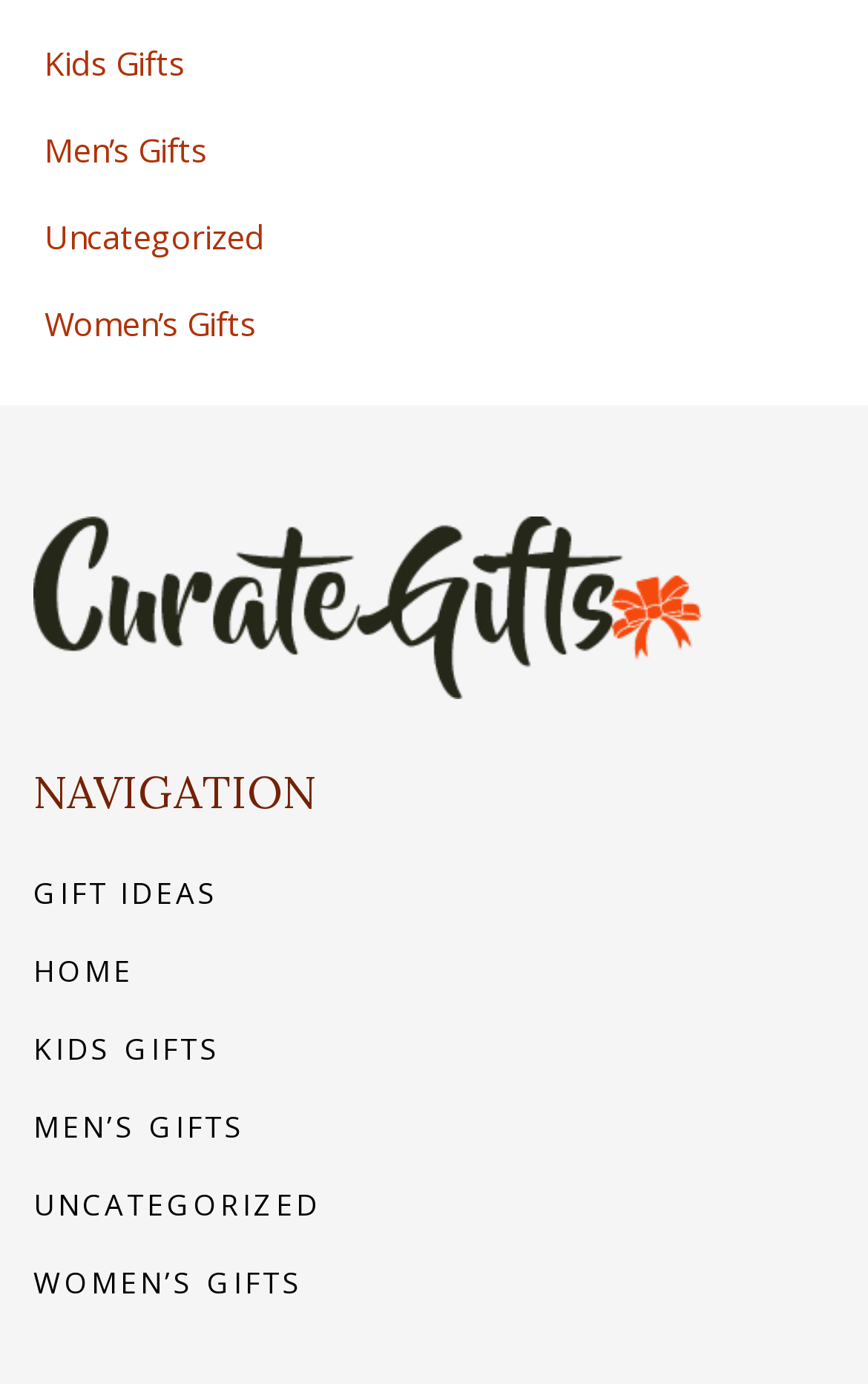Specify the bounding box coordinates of the area to click in order to execute this command: 'Visit the Academy of Art University Facebook page'. The coordinates should consist of four float numbers ranging from 0 to 1, and should be formatted as [left, top, right, bottom].

None